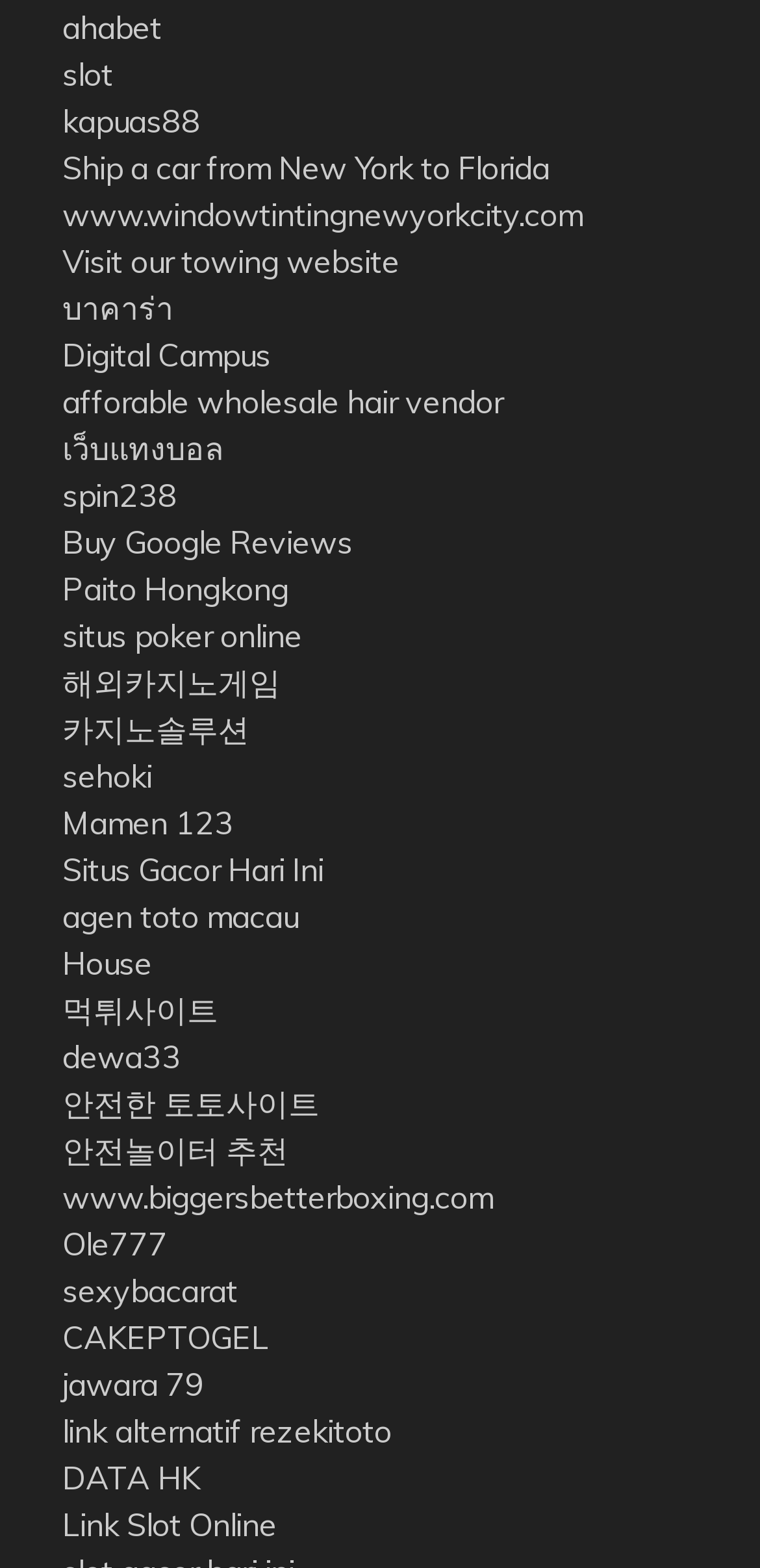Please identify the bounding box coordinates of where to click in order to follow the instruction: "Go to kapuas88".

[0.082, 0.065, 0.264, 0.09]